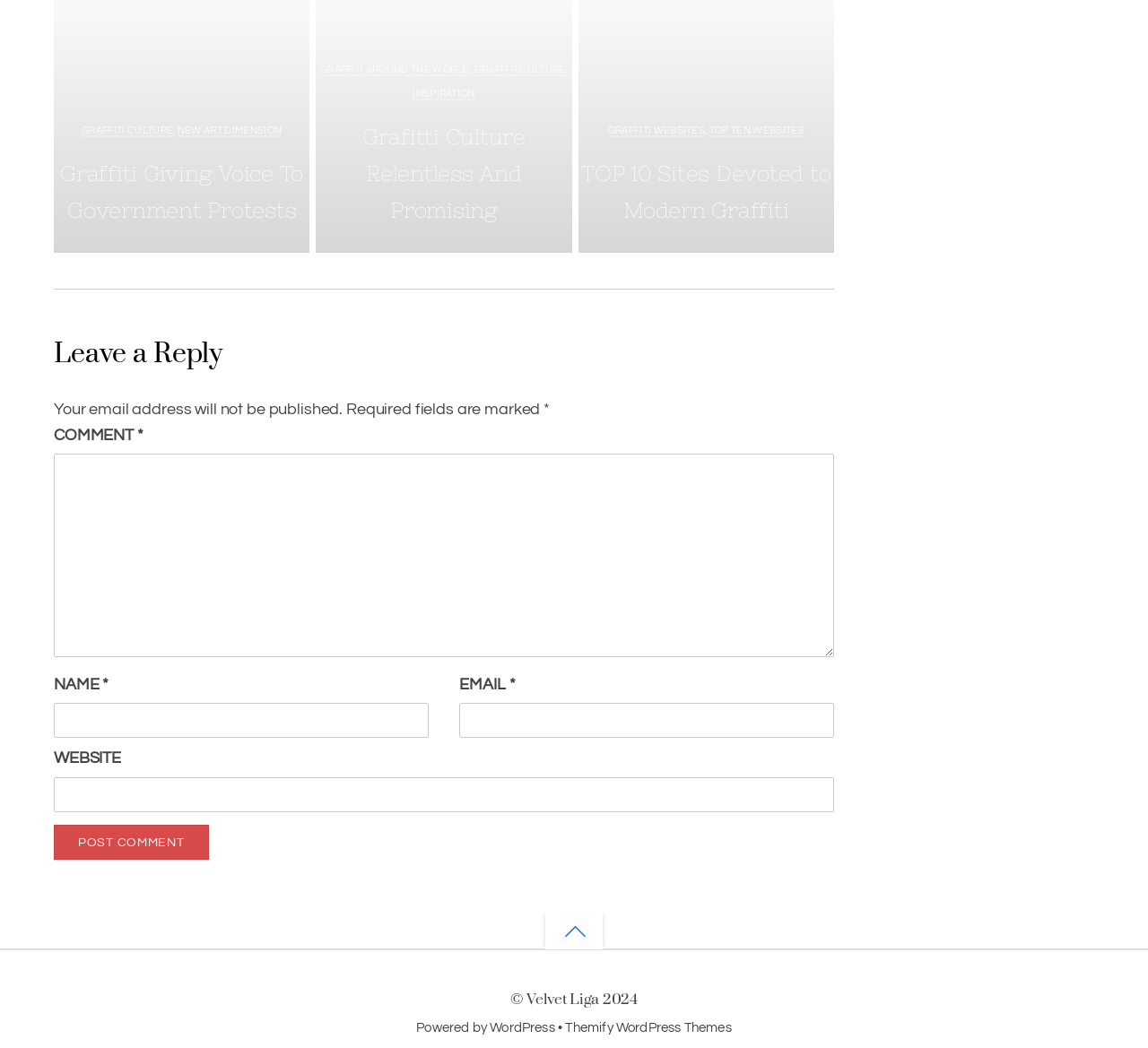Extract the bounding box coordinates for the UI element described by the text: "Graffiti Culture". The coordinates should be in the form of [left, top, right, bottom] with values between 0 and 1.

[0.071, 0.12, 0.151, 0.129]